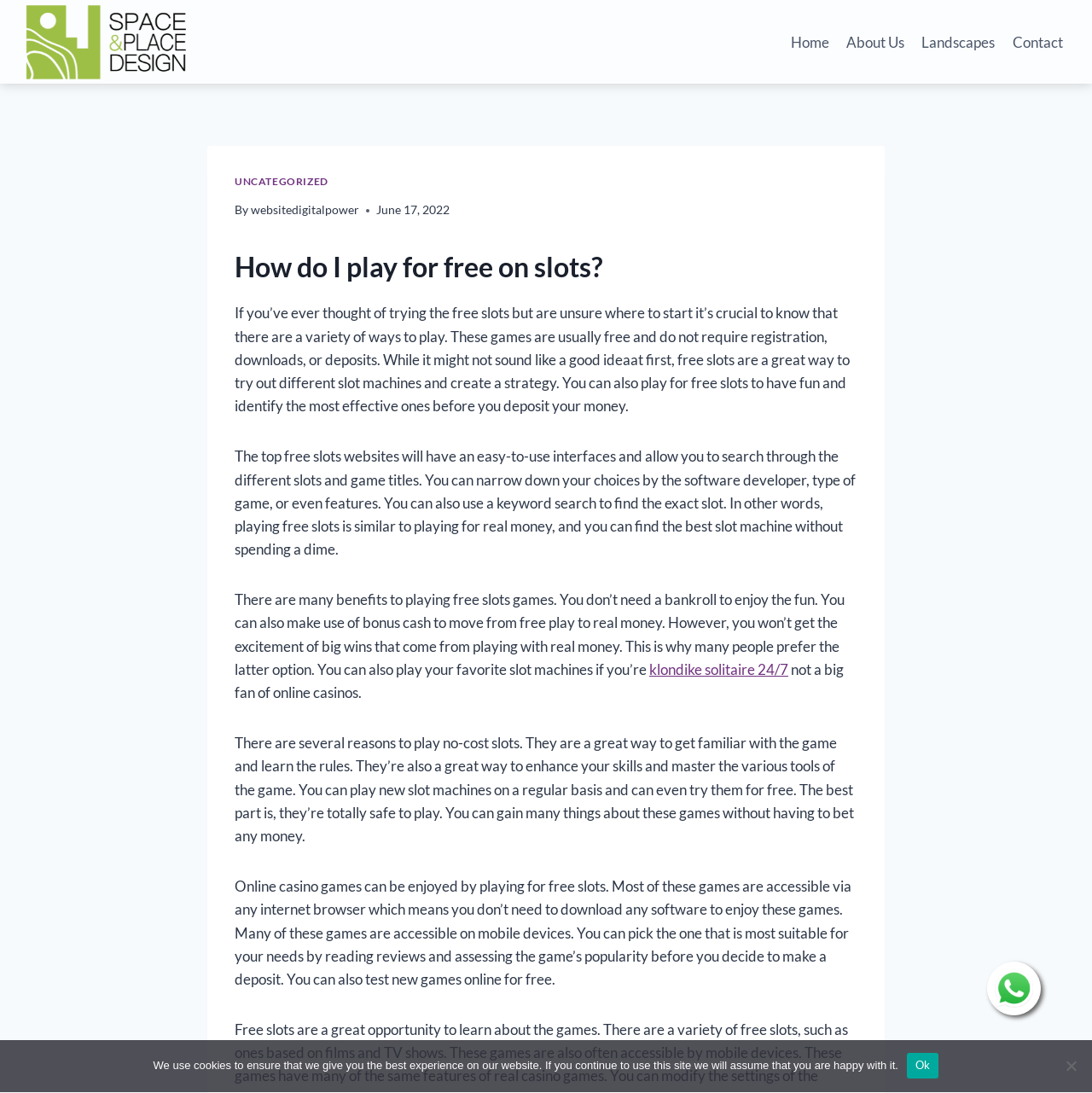Locate the UI element described as follows: "Best cloud gaming services". Return the bounding box coordinates as four float numbers between 0 and 1 in the order [left, top, right, bottom].

None